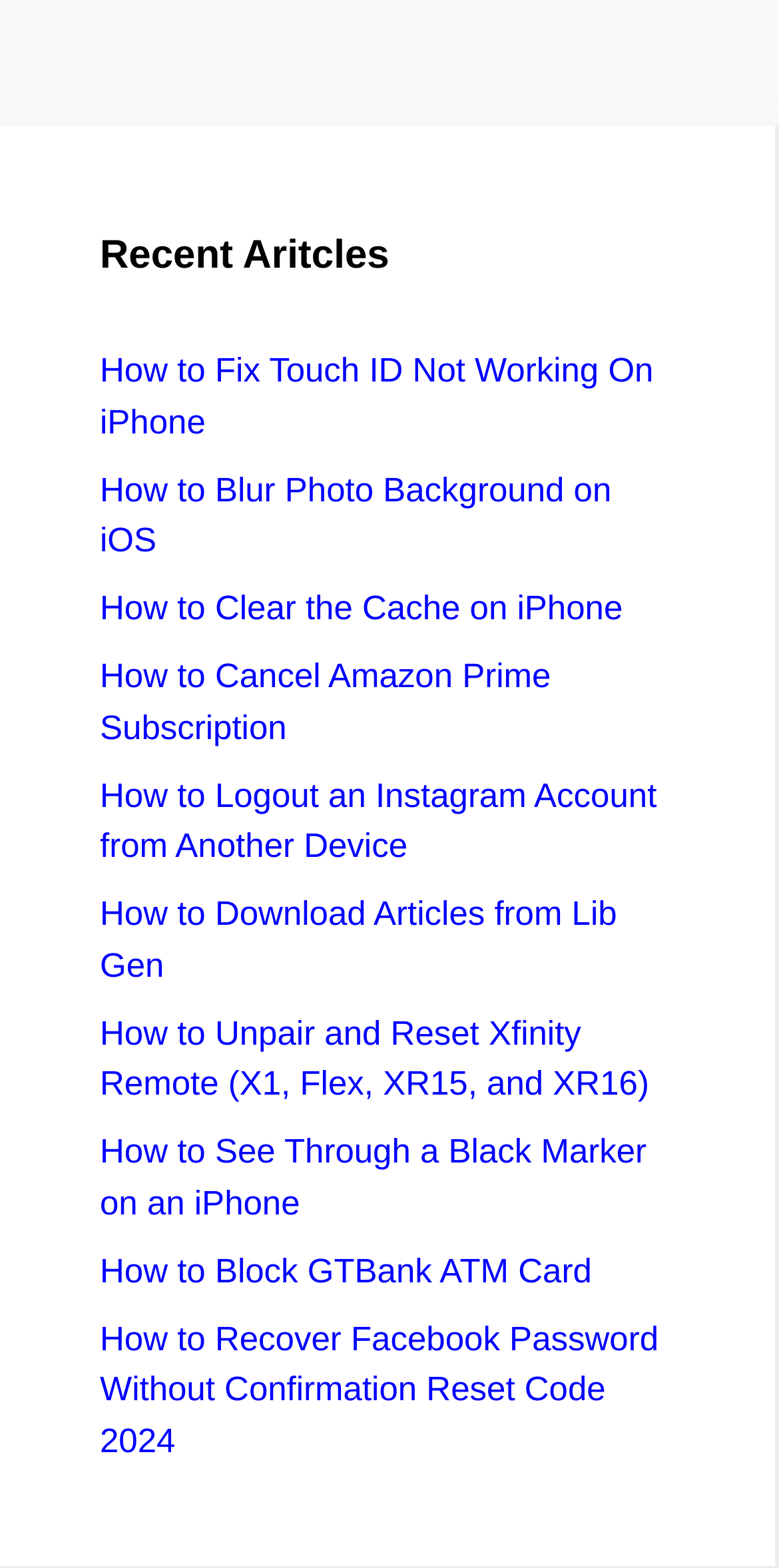Pinpoint the bounding box coordinates of the element to be clicked to execute the instruction: "Learn how to blur photo background on iOS".

[0.128, 0.3, 0.785, 0.357]